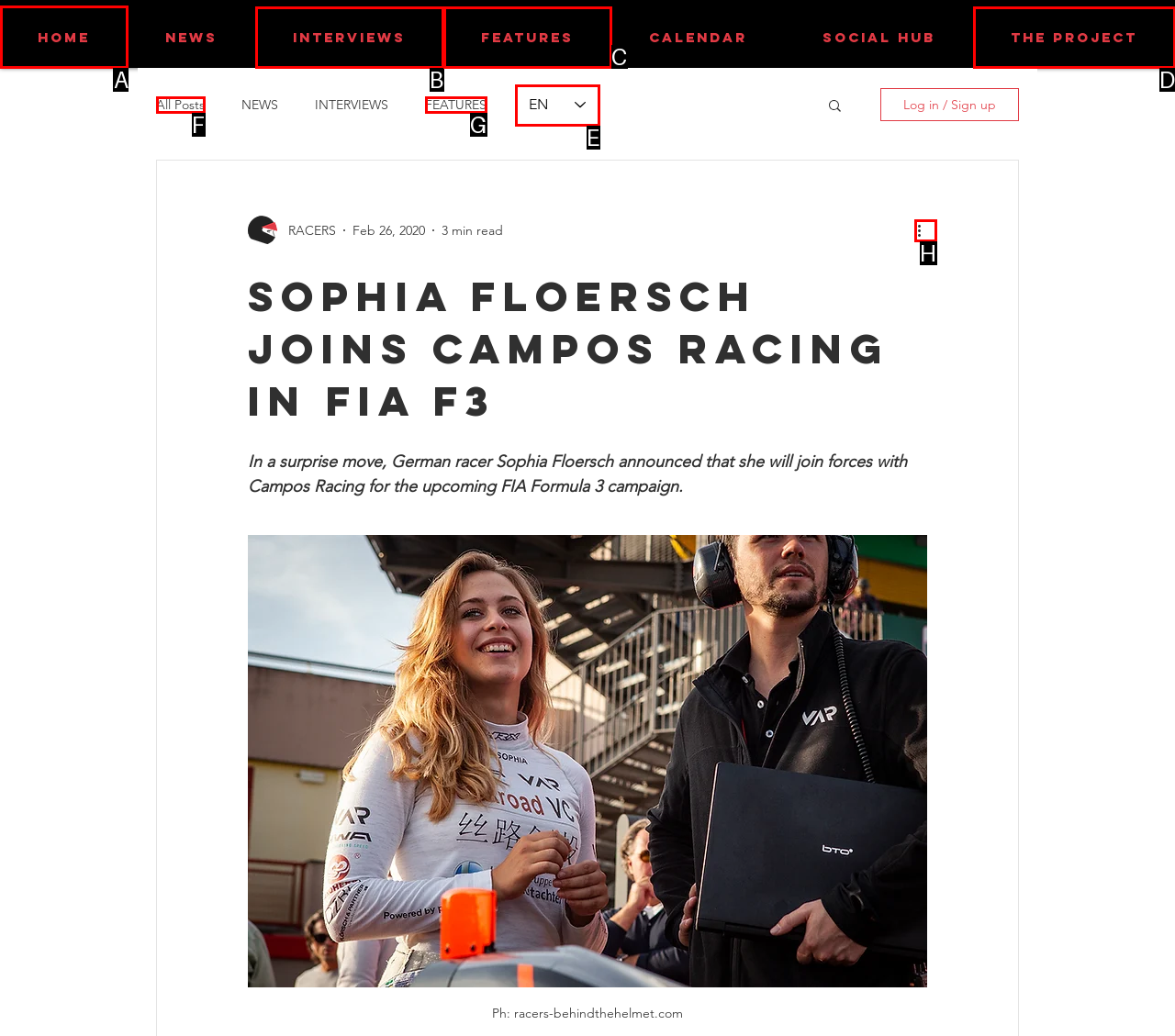To execute the task: go to home page, which one of the highlighted HTML elements should be clicked? Answer with the option's letter from the choices provided.

A